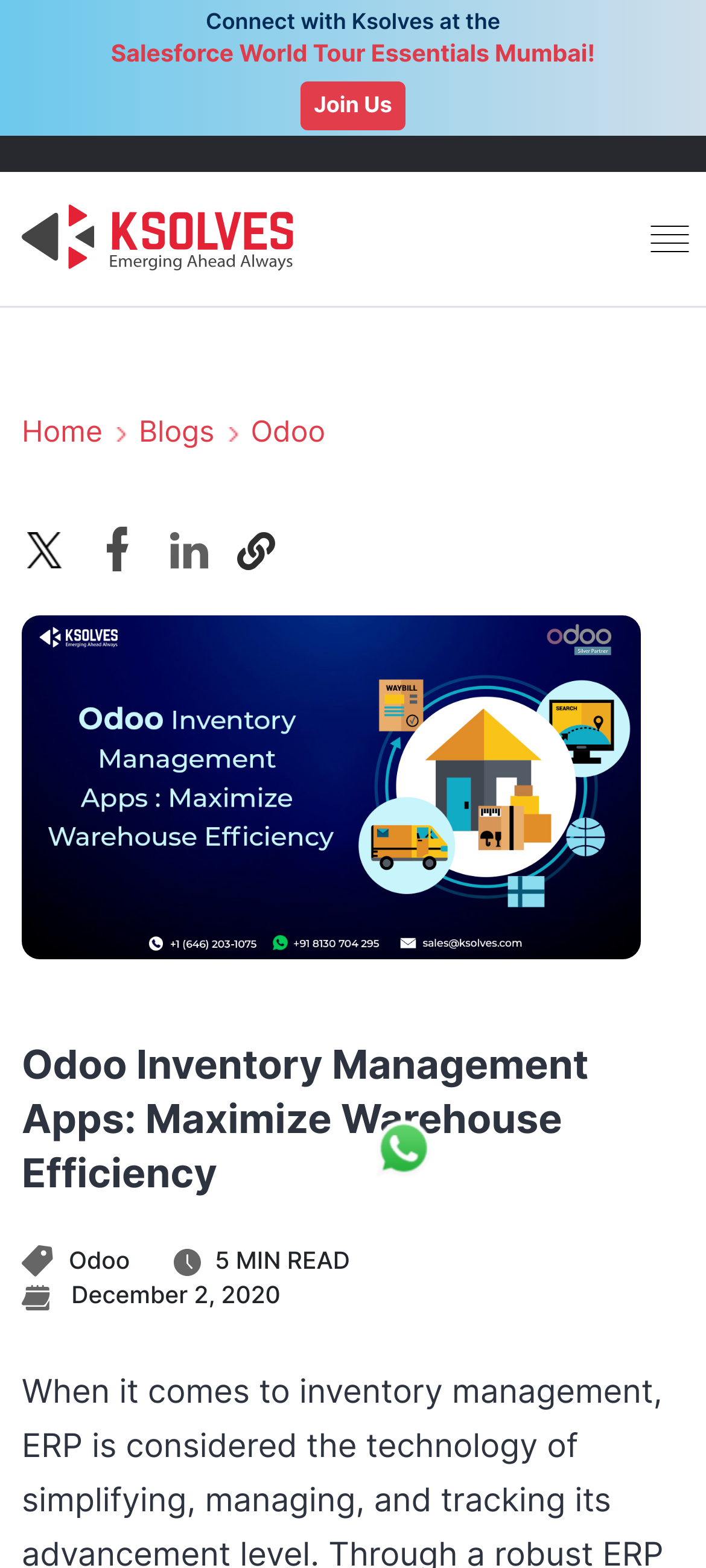How many social media links are present on the webpage?
Refer to the screenshot and deliver a thorough answer to the question presented.

There are three social media links present on the webpage, which are Twitter, Facebook, and another unknown social media platform, indicated by the links and their corresponding images.